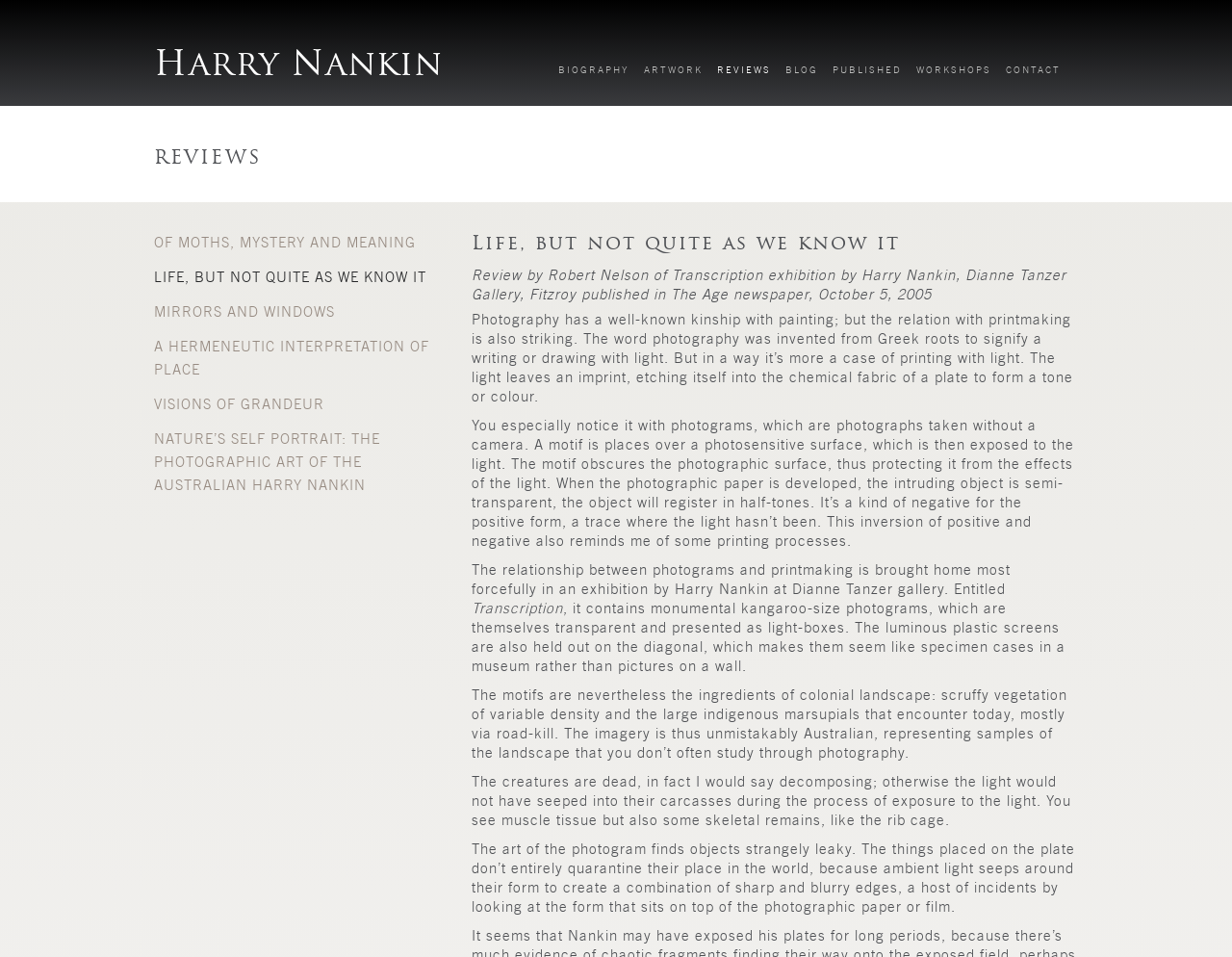Locate the bounding box coordinates of the element that should be clicked to fulfill the instruction: "Read about OF MOTHS, MYSTERY AND MEANING".

[0.125, 0.241, 0.359, 0.266]